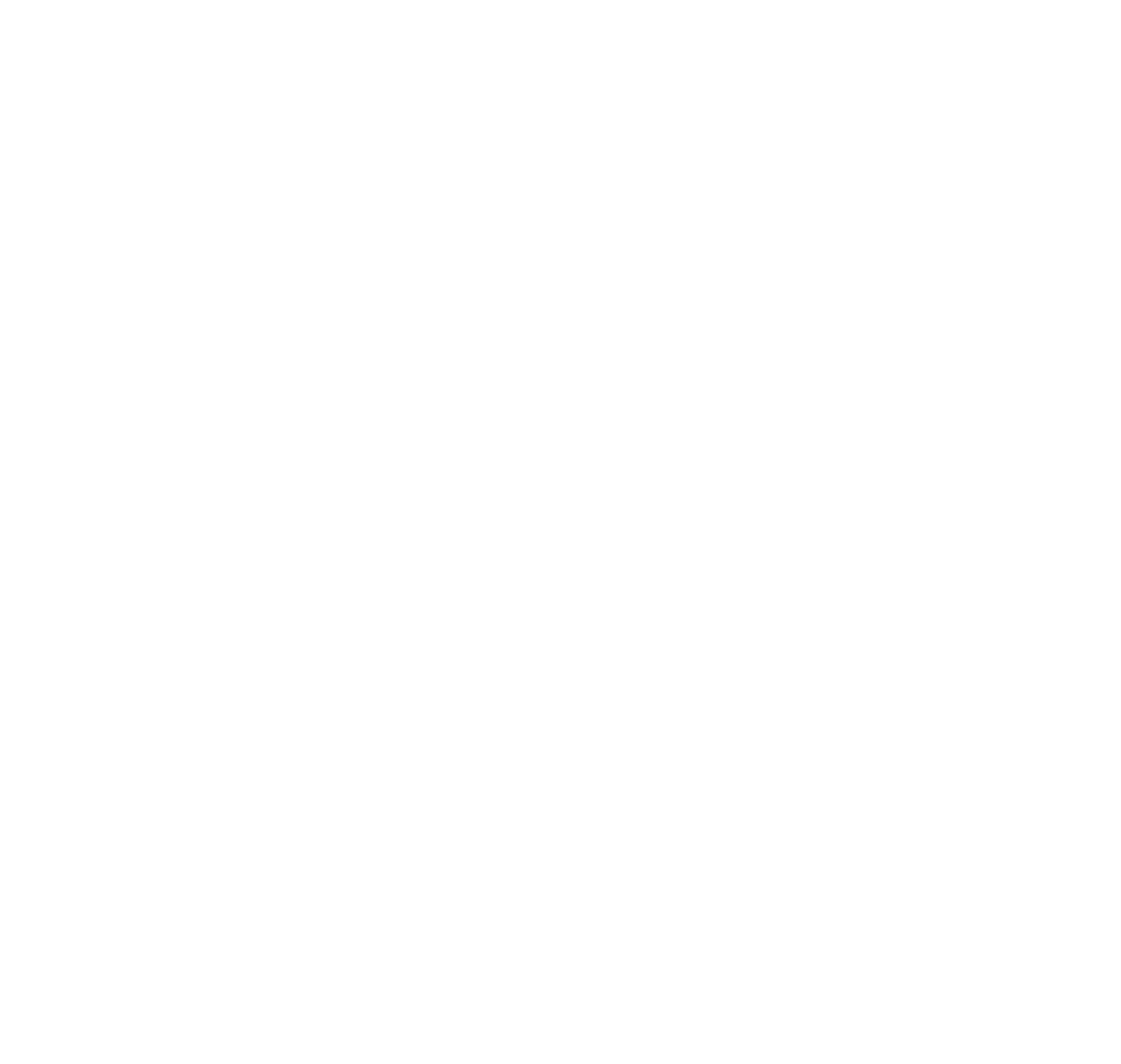Utilize the details in the image to thoroughly answer the following question: How many links are there in the top navigation bar?

I counted the links in the top navigation bar, which are 'Home', 'About us', 'Services', 'Projects', 'Careers', 'Contact us', 'News & Blogs', 'Architecture & Design', 'Mep Services', 'Engineering', and 'Project Management Consultancy'. There are 11 links in total.